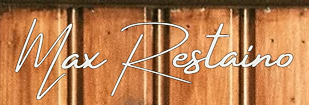Create a detailed narrative of what is happening in the image.

The image features the name "Max Restaino" presented in an elegant, flowing script against a warm, wooden background. The contrast between the white lettering and the rich texture of the wood enhances the sophisticated yet approachable vibe, suggesting a personal connection to music and artistry. This design likely represents the musician or artist's brand, inviting viewers to explore more about their work, including performances and original songs. The overall aesthetic complements themes of warmth, creativity, and a link to nature, resonating well with audiences who appreciate genuine artistry.